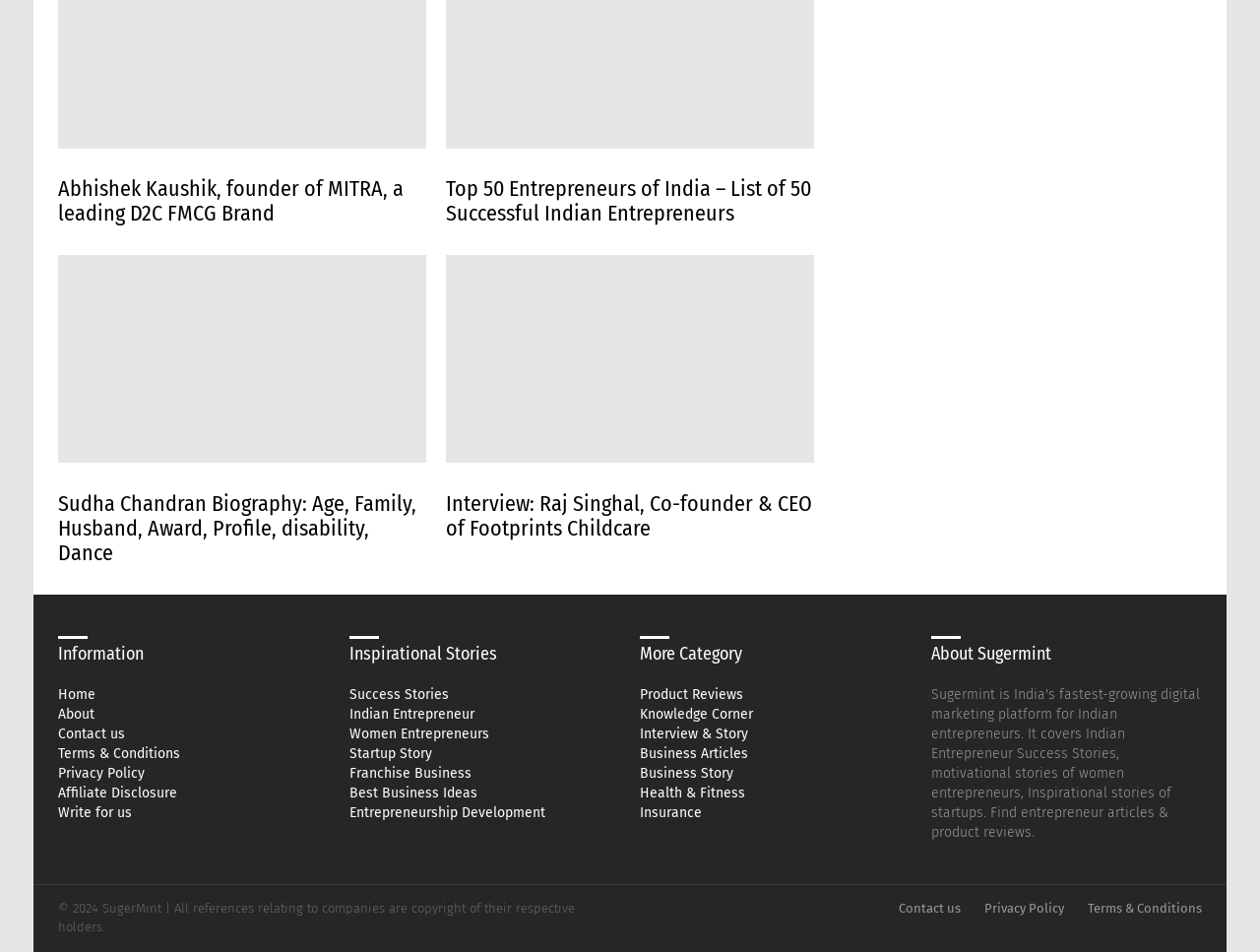What is the name of the D2C FMCG brand founded by Abhishek Kaushik?
Based on the visual details in the image, please answer the question thoroughly.

I read the heading that mentions Abhishek Kaushik as the founder of a D2C FMCG brand, and found that the brand name is MITRA.